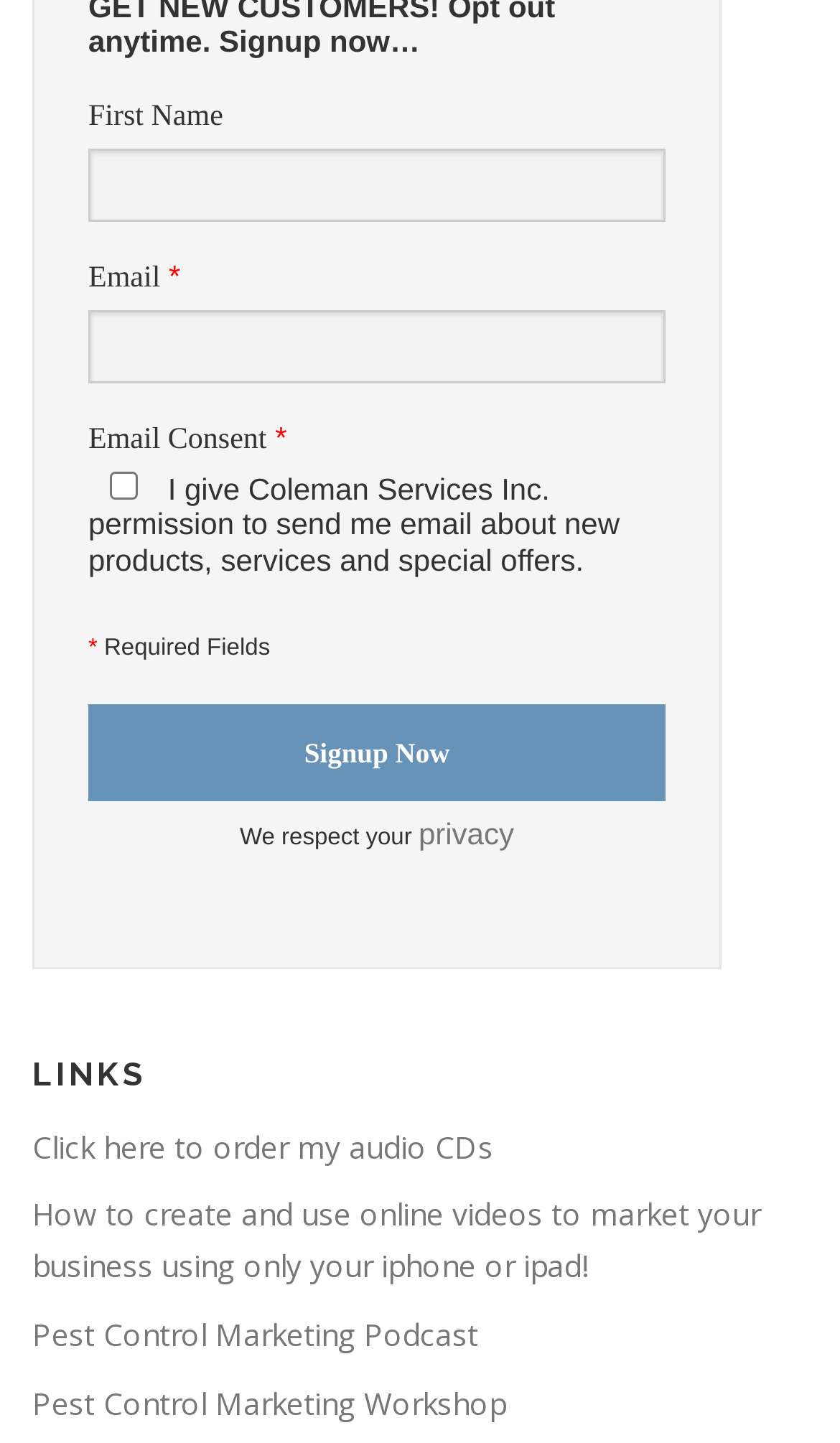Determine the bounding box coordinates of the region I should click to achieve the following instruction: "Give email consent". Ensure the bounding box coordinates are four float numbers between 0 and 1, i.e., [left, top, right, bottom].

[0.131, 0.326, 0.164, 0.346]